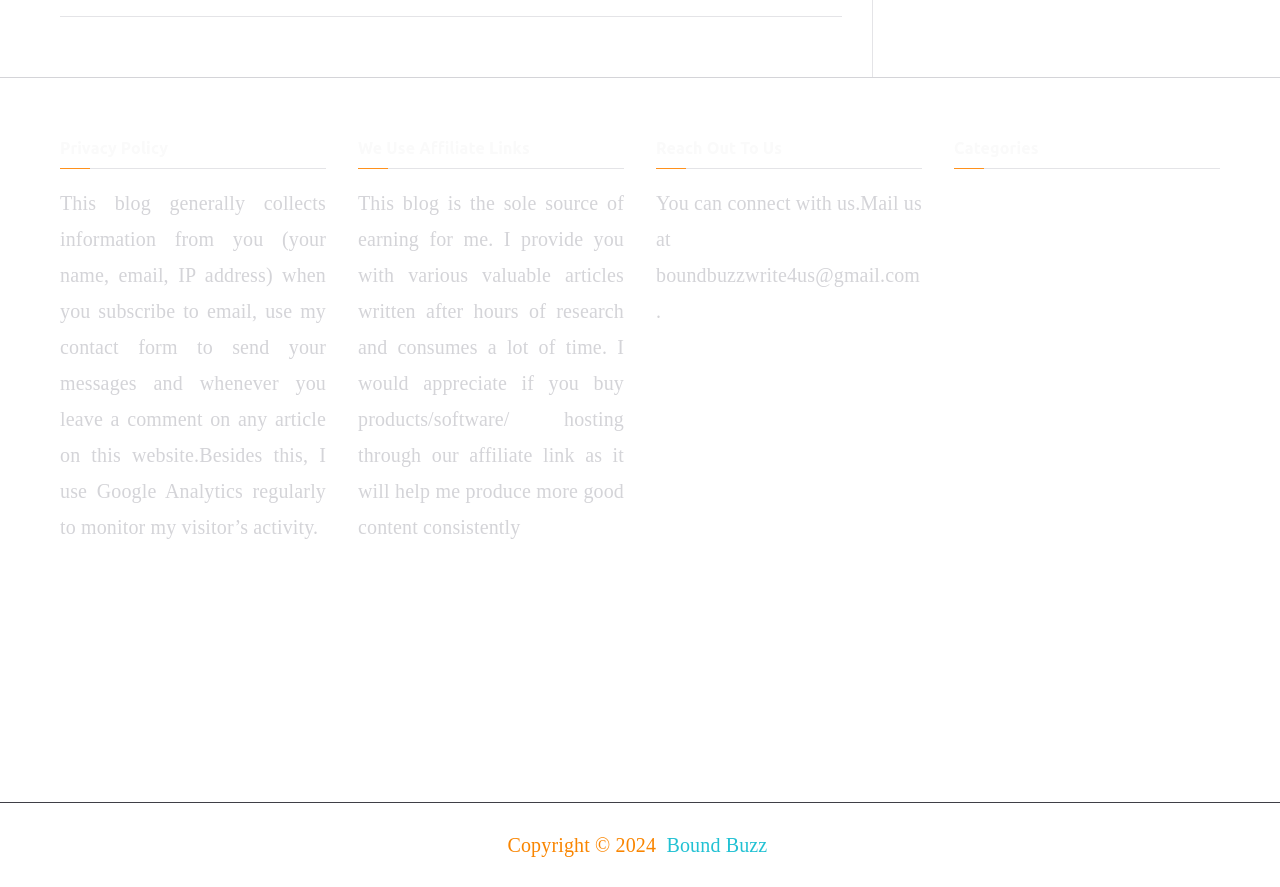Locate the bounding box coordinates of the element that needs to be clicked to carry out the instruction: "view Antivirus category". The coordinates should be given as four float numbers ranging from 0 to 1, i.e., [left, top, right, bottom].

[0.745, 0.209, 0.788, 0.237]